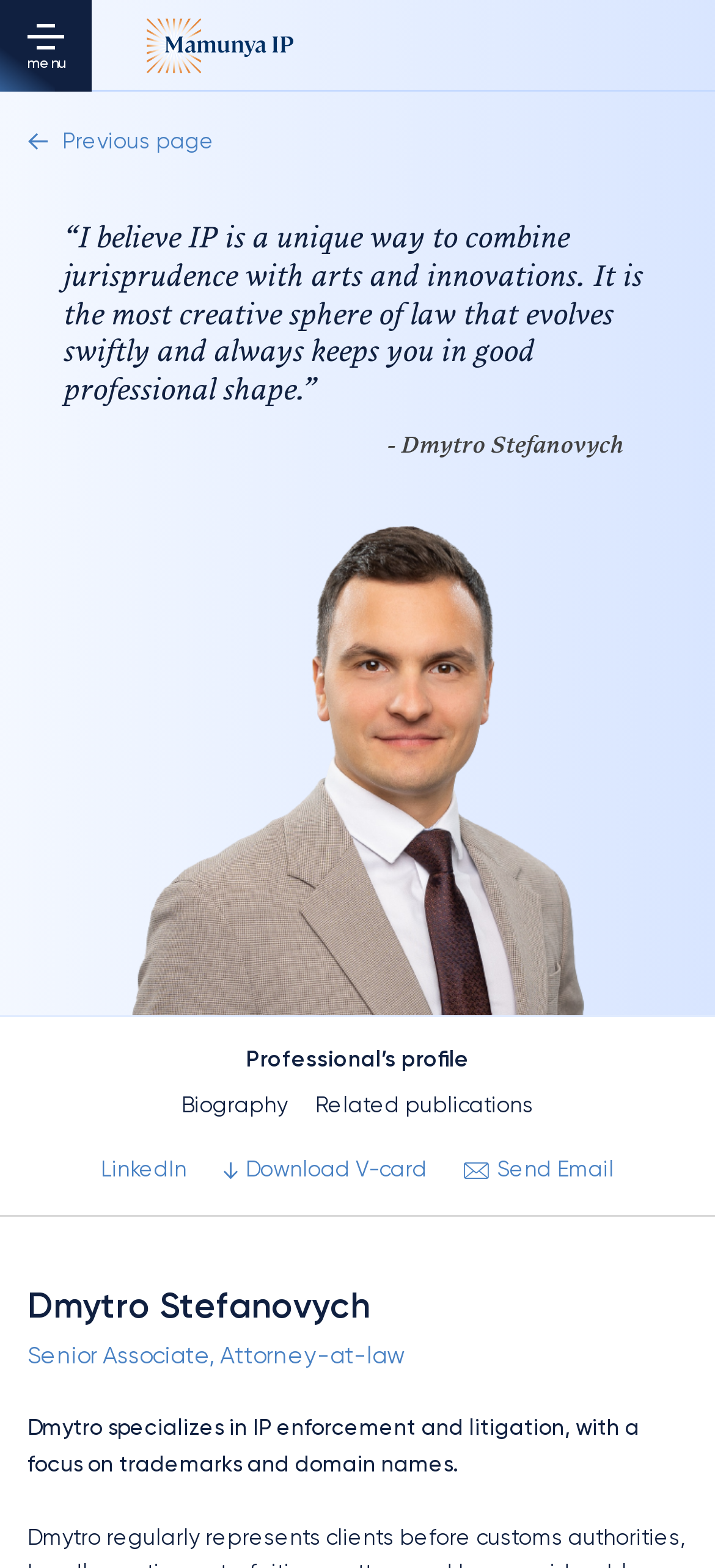Please locate the bounding box coordinates of the element that should be clicked to complete the given instruction: "Visit the lawyer's LinkedIn profile".

[0.141, 0.73, 0.262, 0.763]